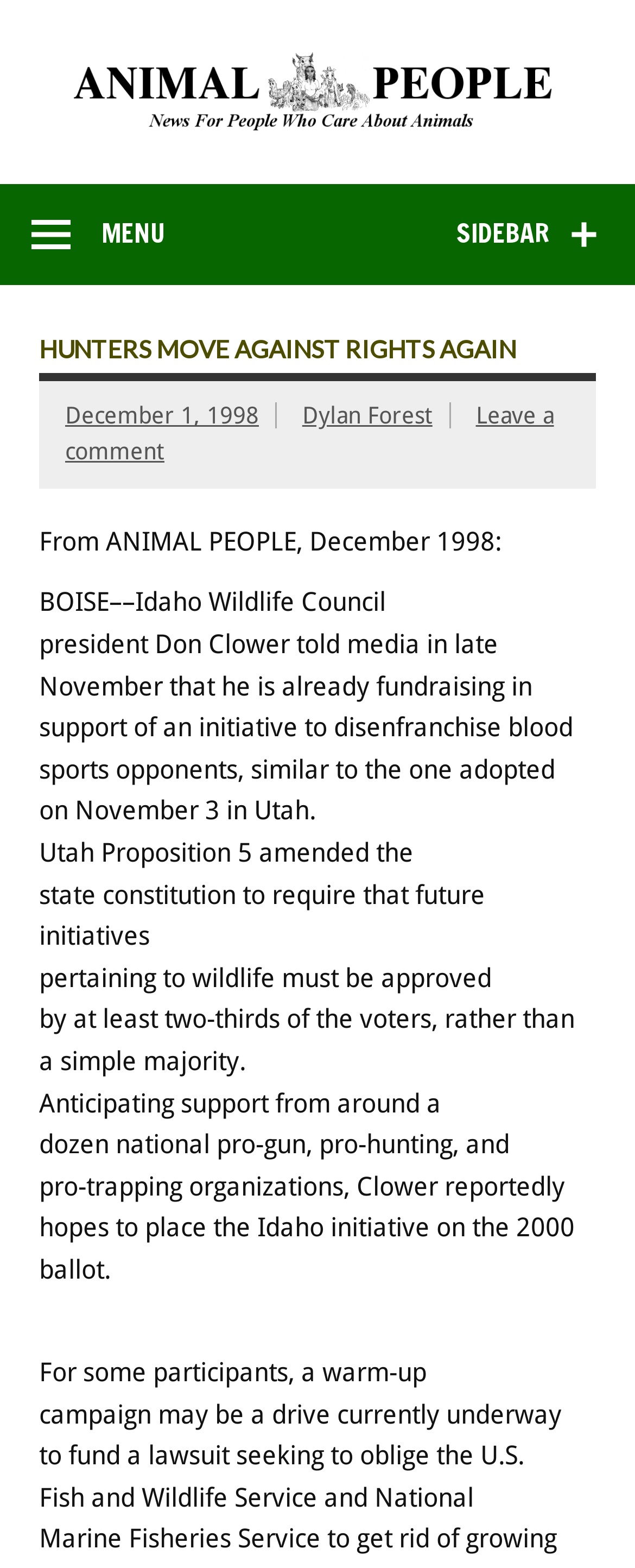Provide your answer to the question using just one word or phrase: What is the purpose of the initiative mentioned in the article?

to disenfranchise blood sports opponents